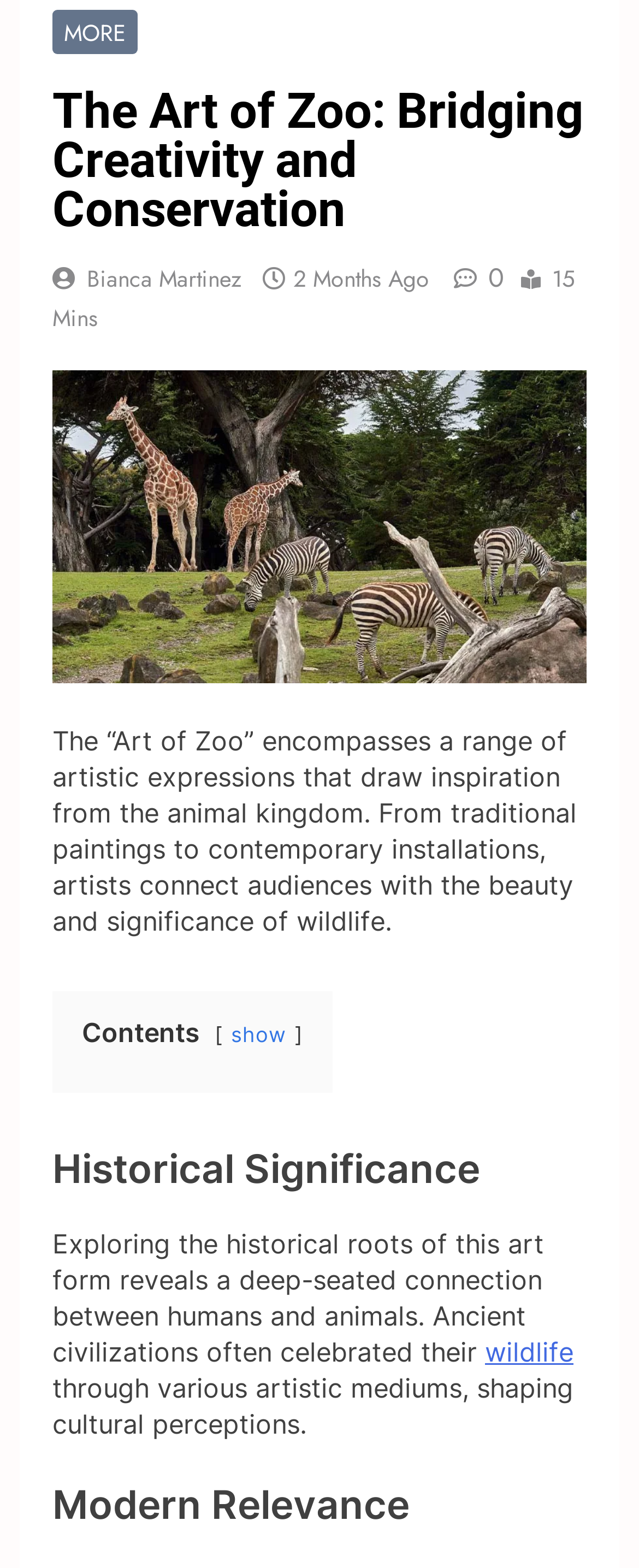Identify the bounding box coordinates for the UI element described by the following text: "Bianca Martinez". Provide the coordinates as four float numbers between 0 and 1, in the format [left, top, right, bottom].

[0.136, 0.167, 0.377, 0.188]